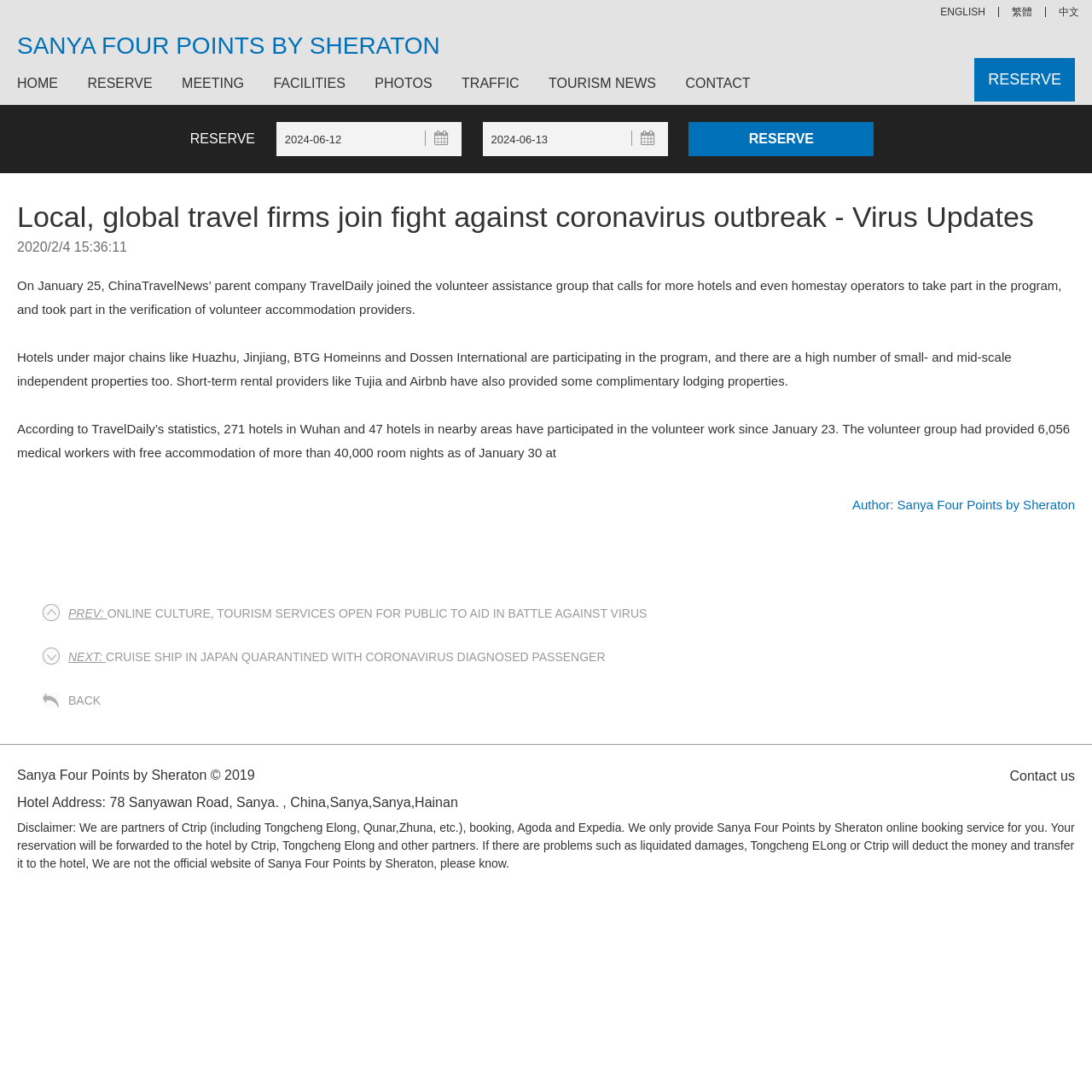Write a detailed summary of the webpage.

The webpage is about Sanya Four Points by Sheraton, a hotel in Sanya, China. At the top right corner, there are three language options: "中文", "繁體", and "ENGLISH". Below these options, the hotel's name "Sanya Four Points by Sheraton" is displayed prominently.

The main navigation menu is located at the top left, with links to "HOME", "RESERVE", "MEETING", "FACILITIES", "PHOTOS", "TRAFFIC", "TOURISM NEWS", and "CONTACT". There is also a secondary "RESERVE" button at the top right.

In the main content area, there is a news article titled "Local, global travel firms join fight against coronavirus outbreak - Virus Updates". The article discusses how hotels and homestay operators are participating in a volunteer program to provide accommodation to medical workers during the coronavirus outbreak. The article provides statistics on the number of hotels and room nights provided.

Below the article, there are links to previous and next news articles, as well as a "BACK" button. At the bottom of the page, there is a copyright notice, hotel address, and a "Contact us" link. There is also a disclaimer about the hotel's online booking service and its partnerships with other travel companies.